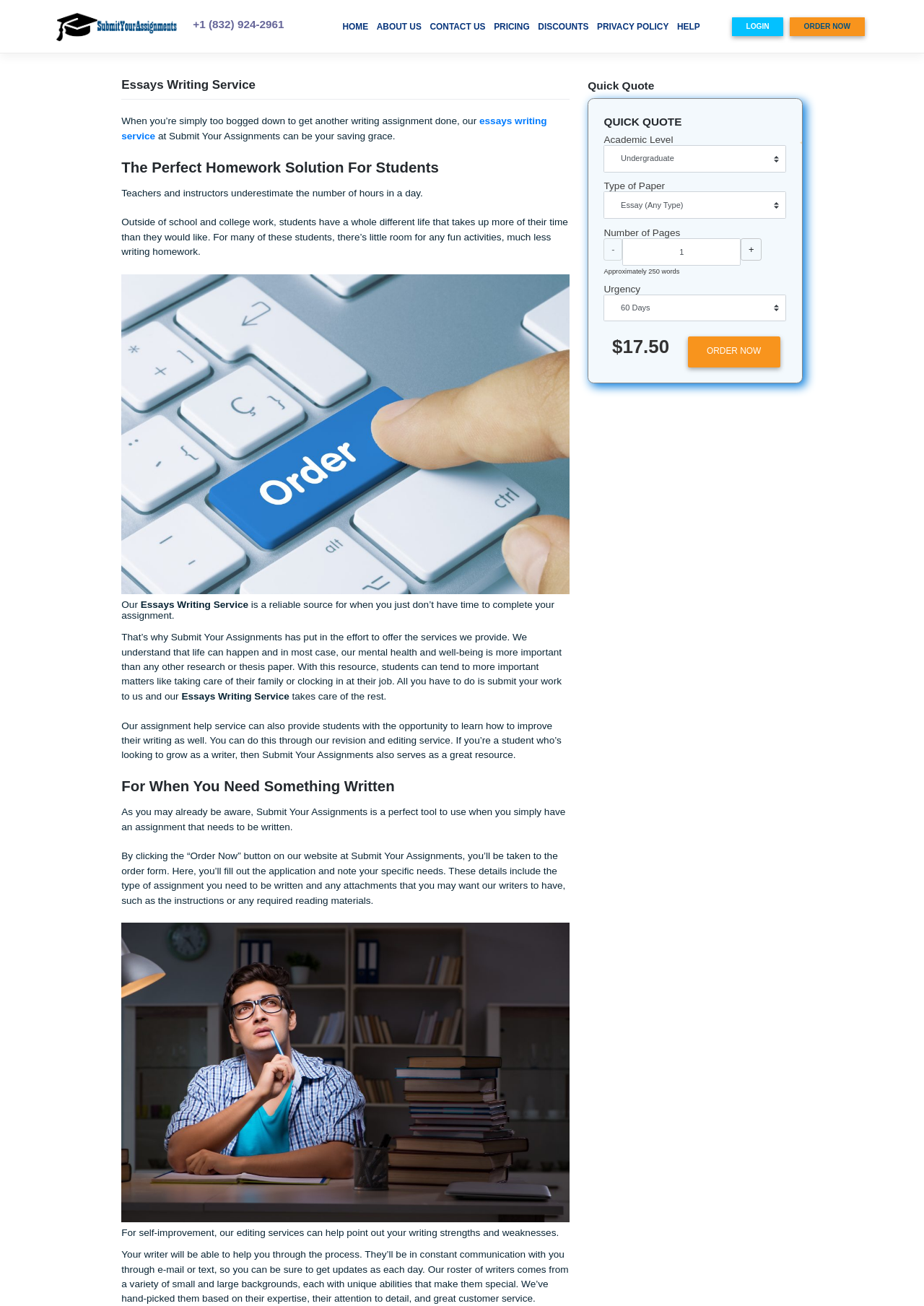Locate the bounding box coordinates of the clickable area needed to fulfill the instruction: "click the '-' button".

[0.769, 0.215, 0.792, 0.235]